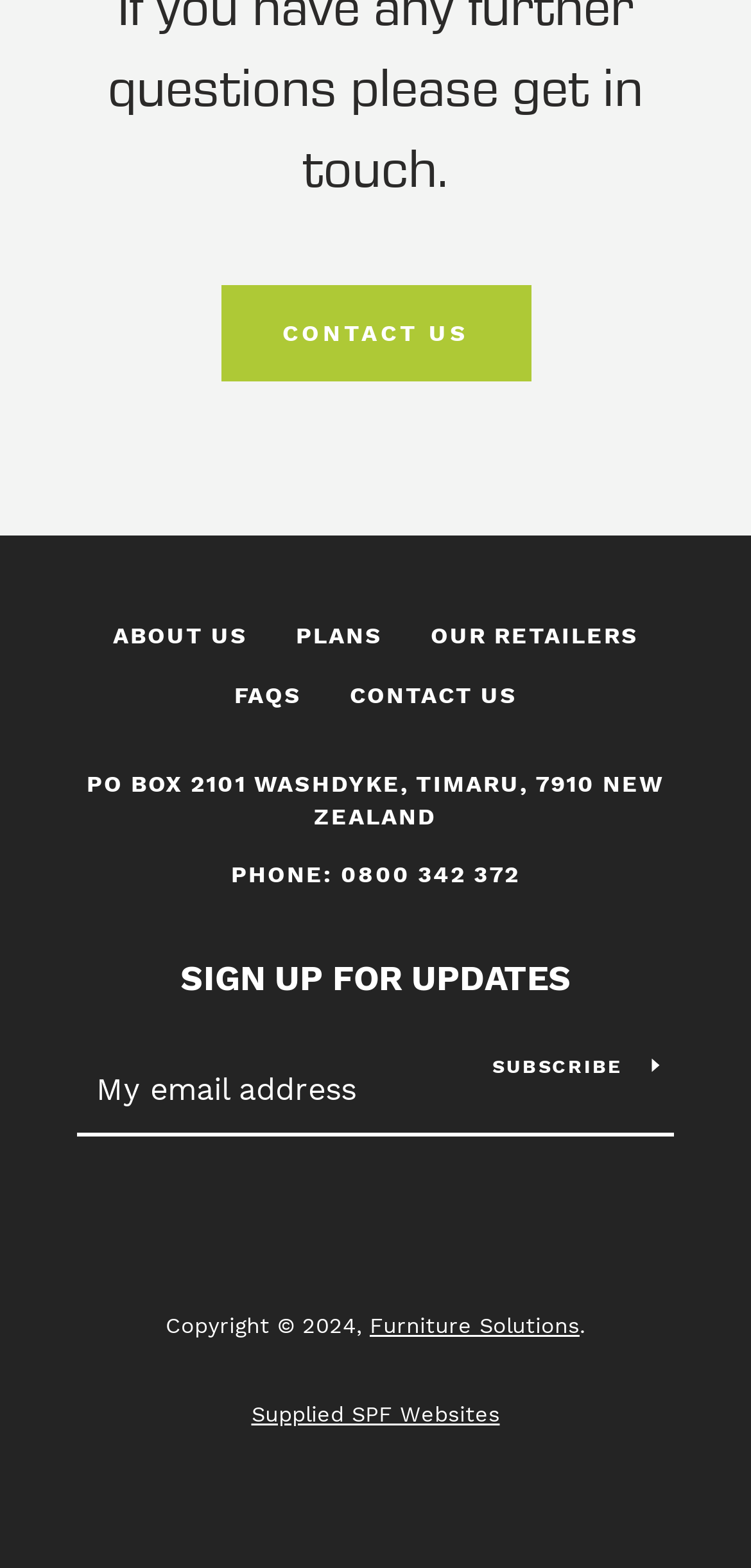Use a single word or phrase to answer the question:
What is the phone number to contact?

0800 342 372